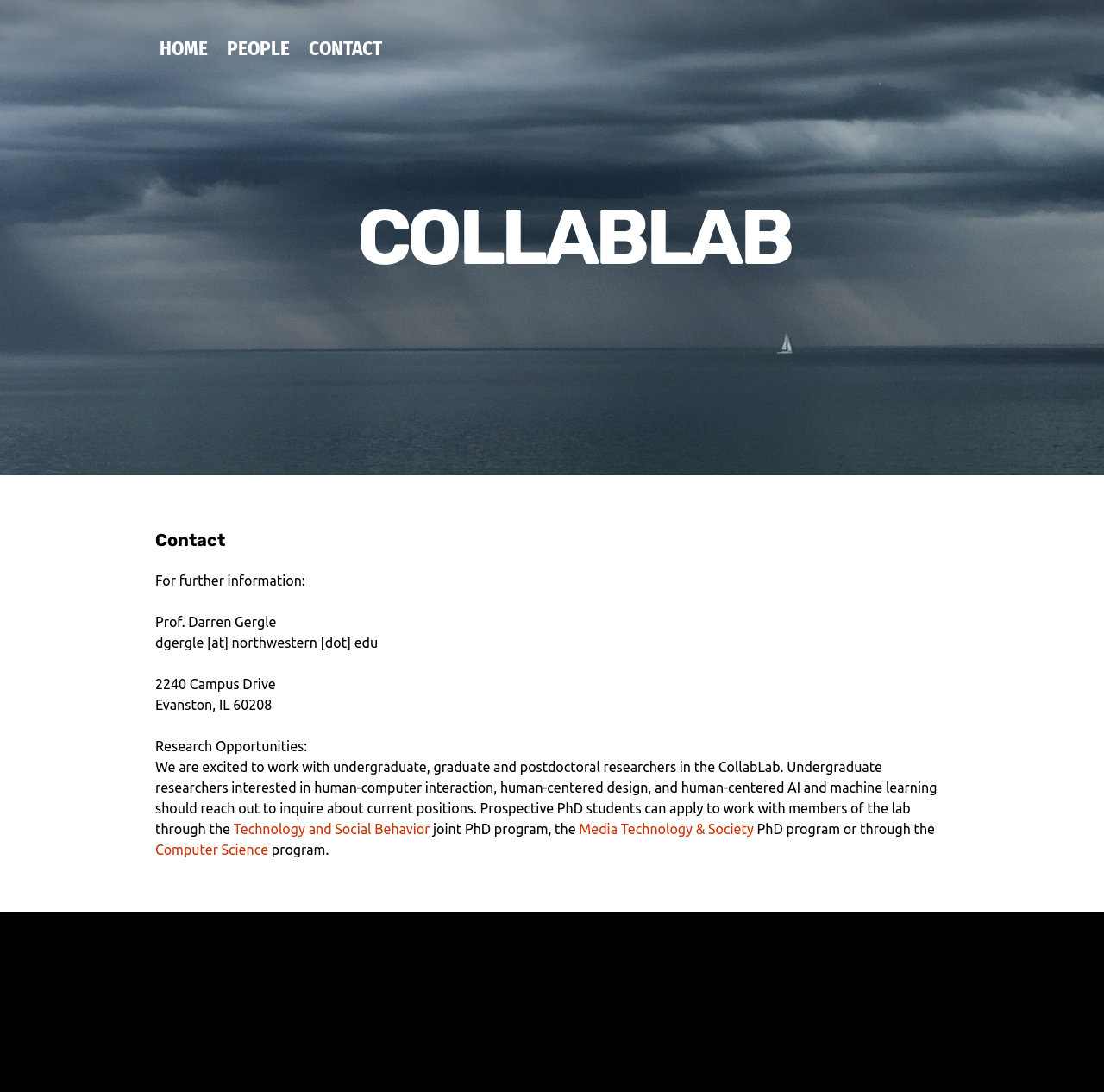Provide a brief response using a word or short phrase to this question:
What is the location of the professor's office?

Evanston, IL 60208